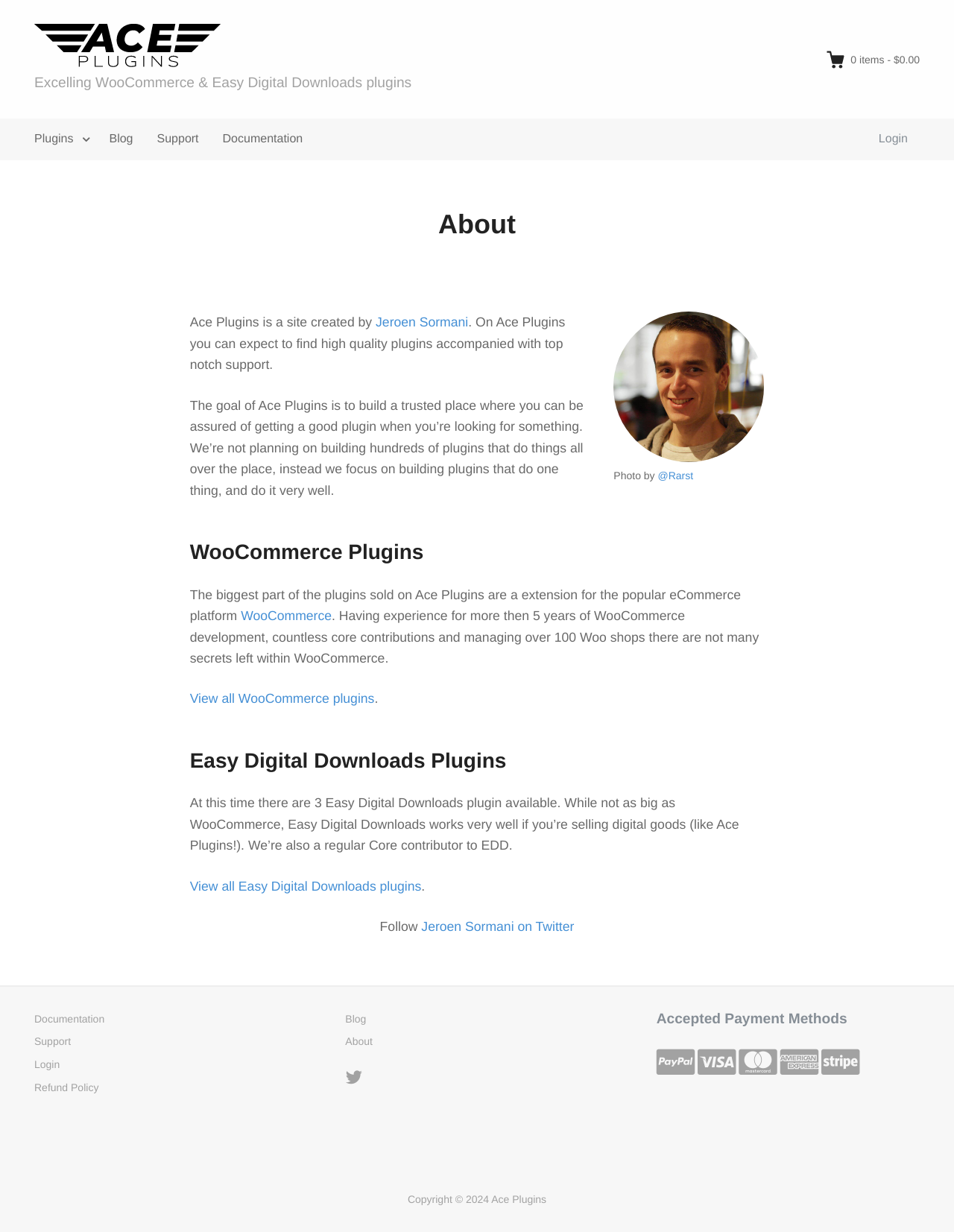Please provide a comprehensive answer to the question based on the screenshot: What is the experience of the site creator in WooCommerce development?

The answer can be found in the main content section of the webpage, where it is written 'Having experience for more than 5 years of WooCommerce development...'